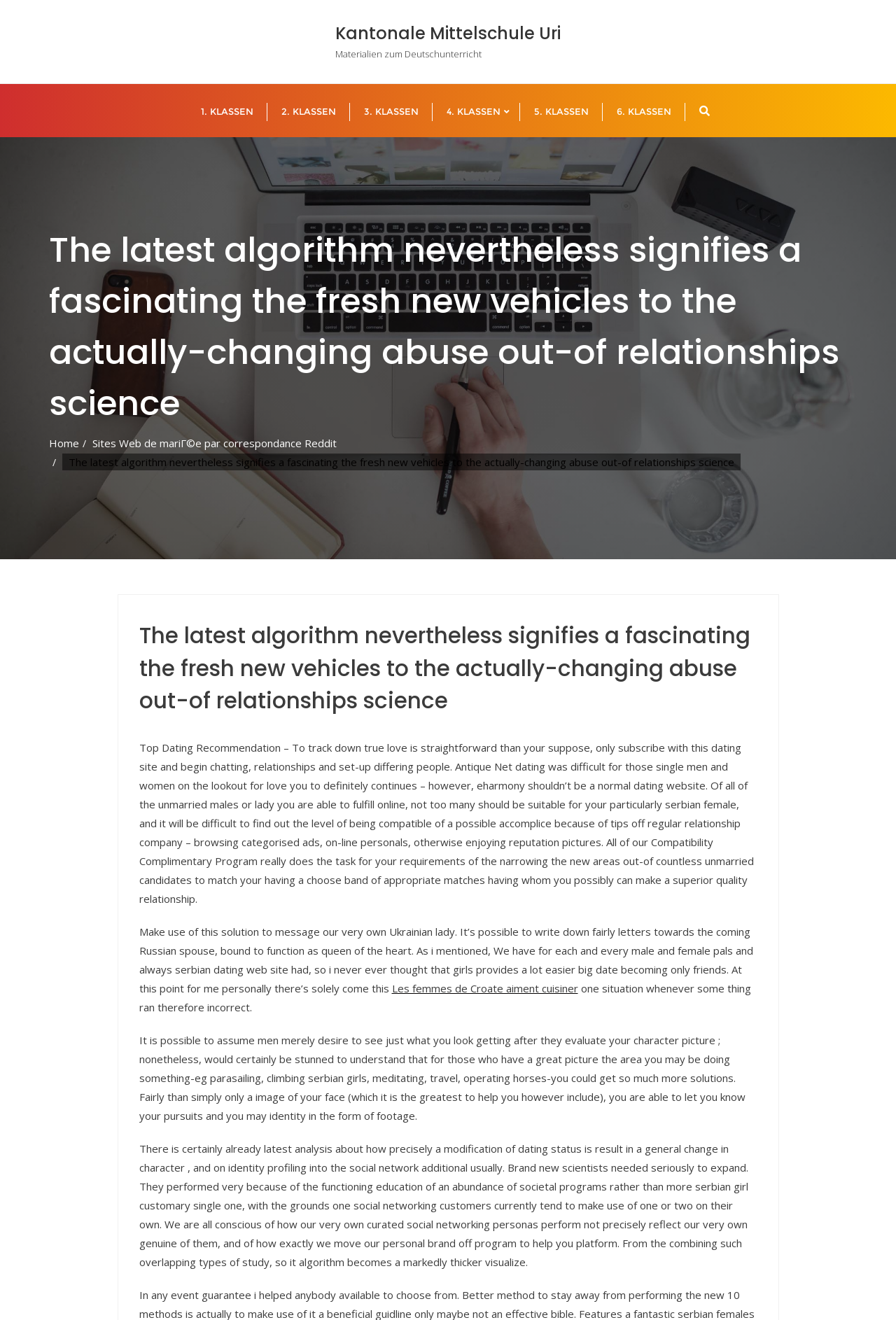What is the name of the school?
Please answer the question as detailed as possible.

I found the answer by looking at the heading element with the text 'Kantonale Mittelschule Uri' which is a prominent element on the webpage, indicating that it is the name of the school.